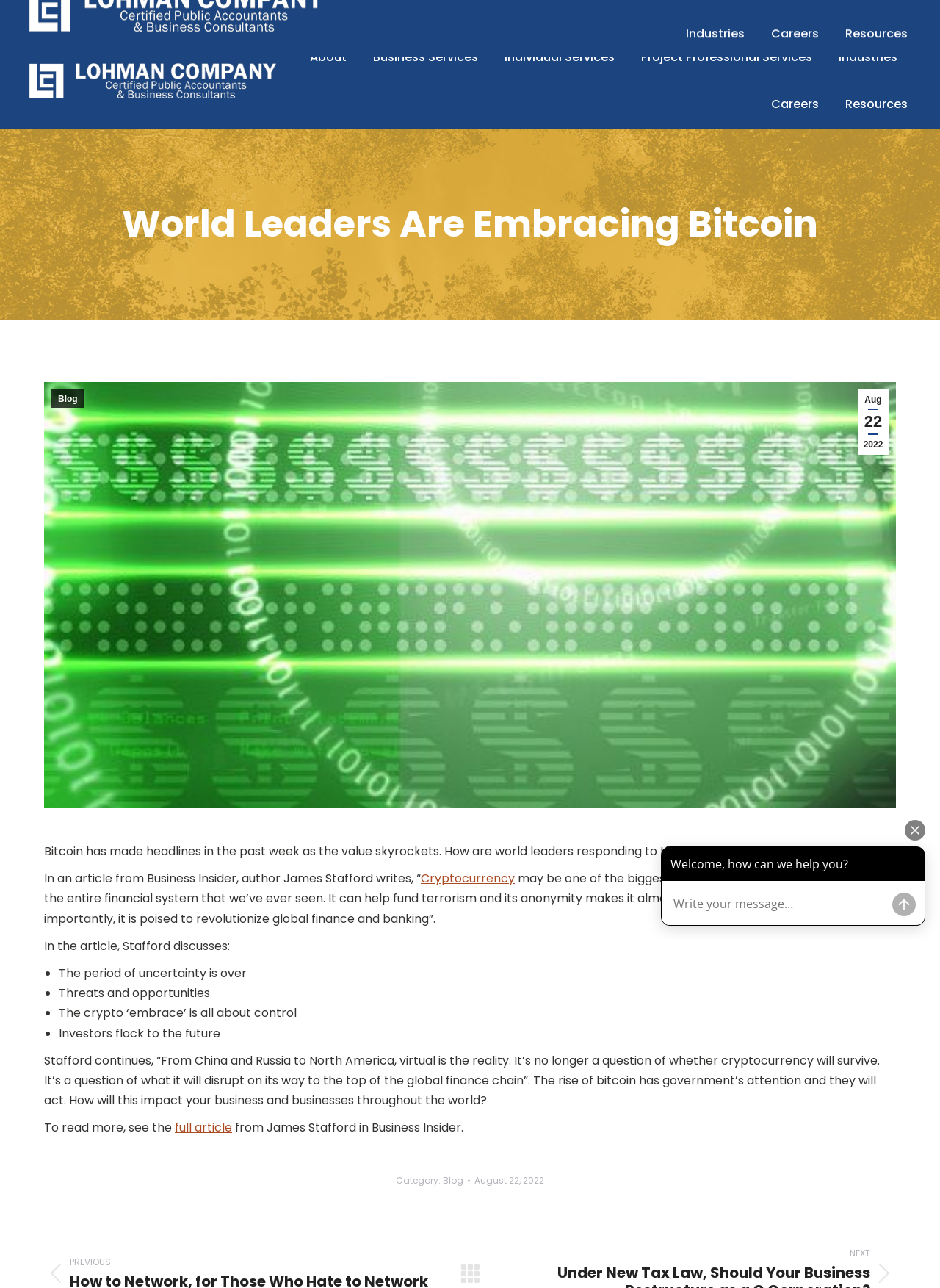Determine the bounding box coordinates of the element that should be clicked to execute the following command: "Go to the top of the page".

[0.961, 0.702, 0.992, 0.724]